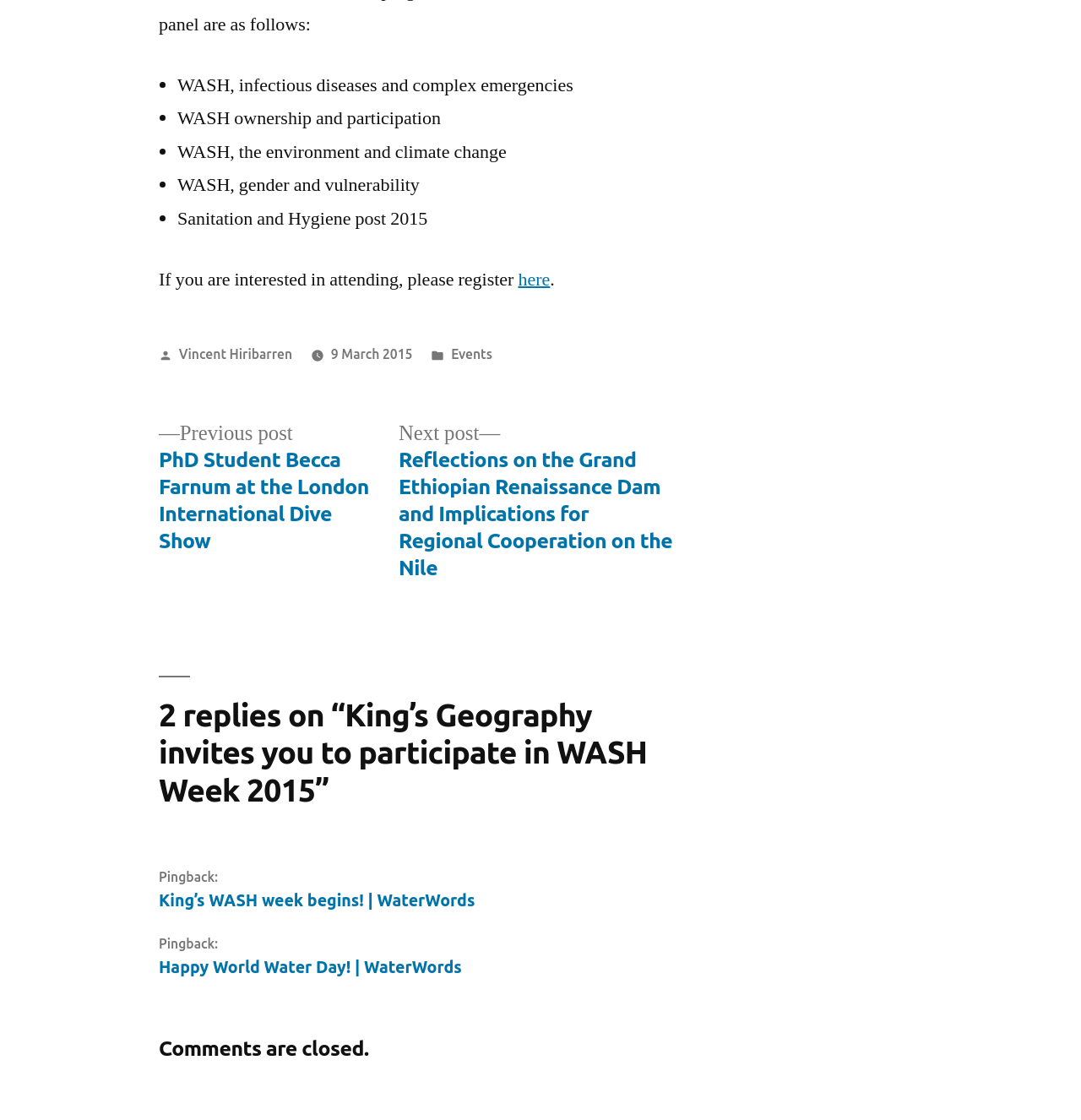Find the bounding box coordinates of the element's region that should be clicked in order to follow the given instruction: "register for the event". The coordinates should consist of four float numbers between 0 and 1, i.e., [left, top, right, bottom].

[0.147, 0.239, 0.479, 0.26]